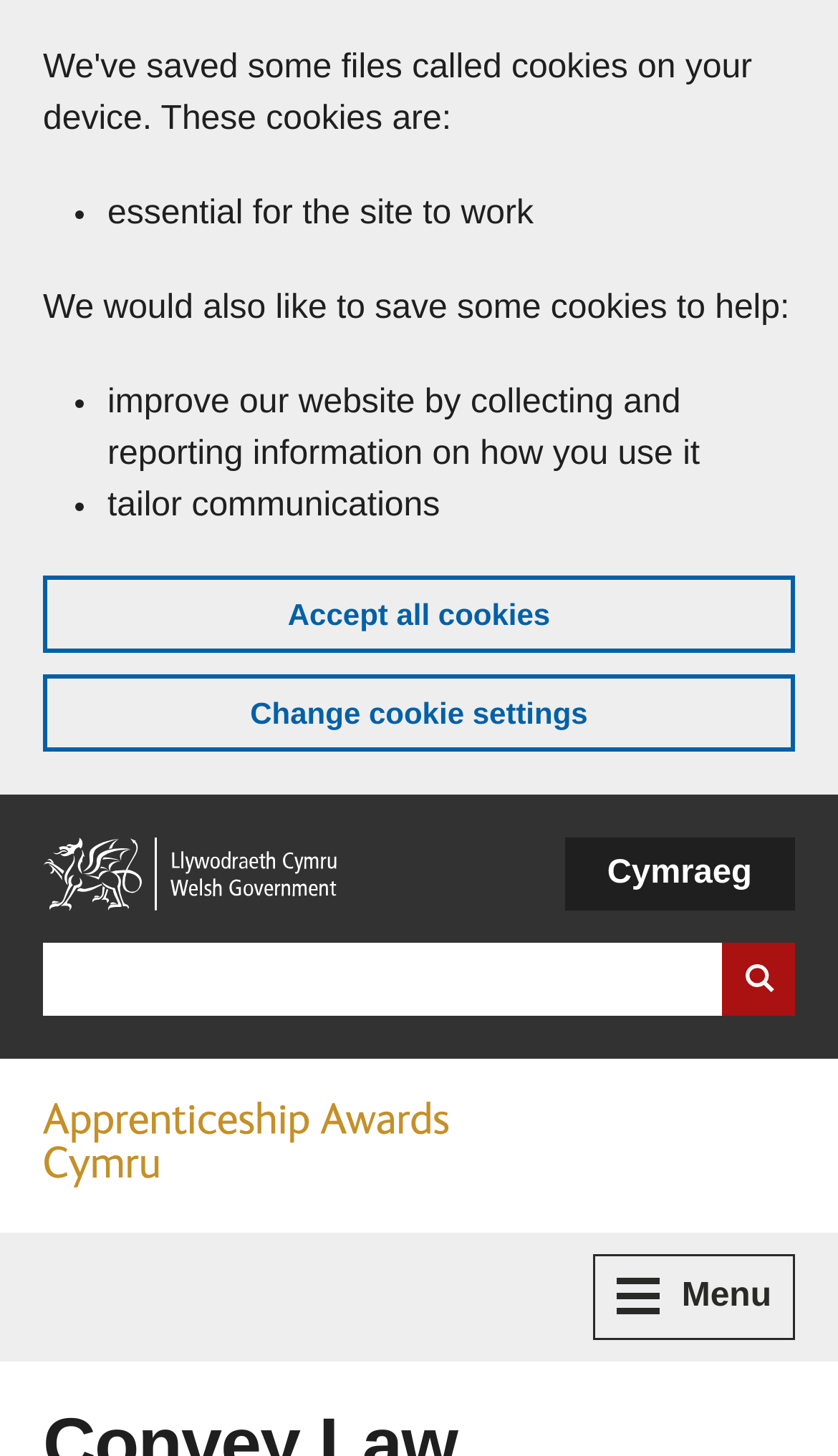What can be searched on this website?
Look at the screenshot and give a one-word or phrase answer.

GOV.WALES